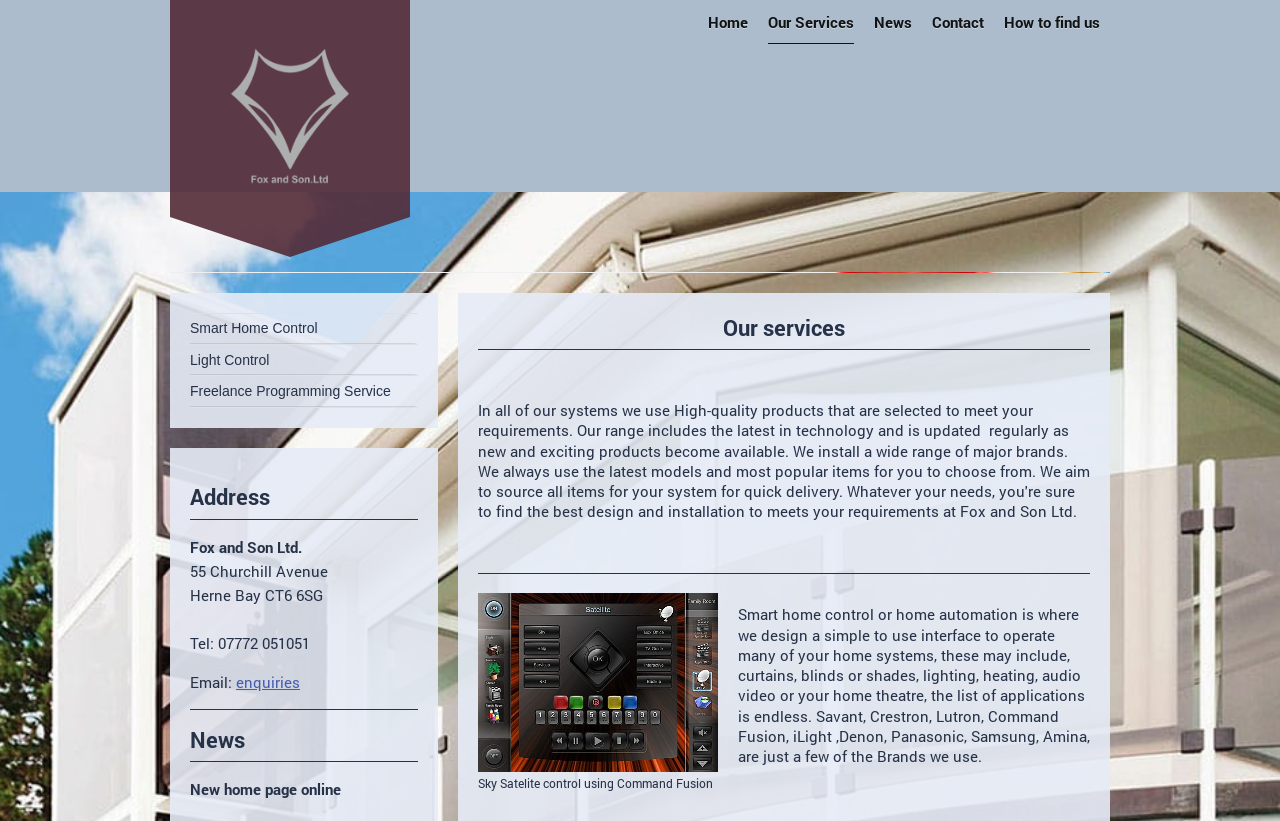Please determine the bounding box coordinates for the element that should be clicked to follow these instructions: "Contact us through email".

[0.184, 0.818, 0.234, 0.843]